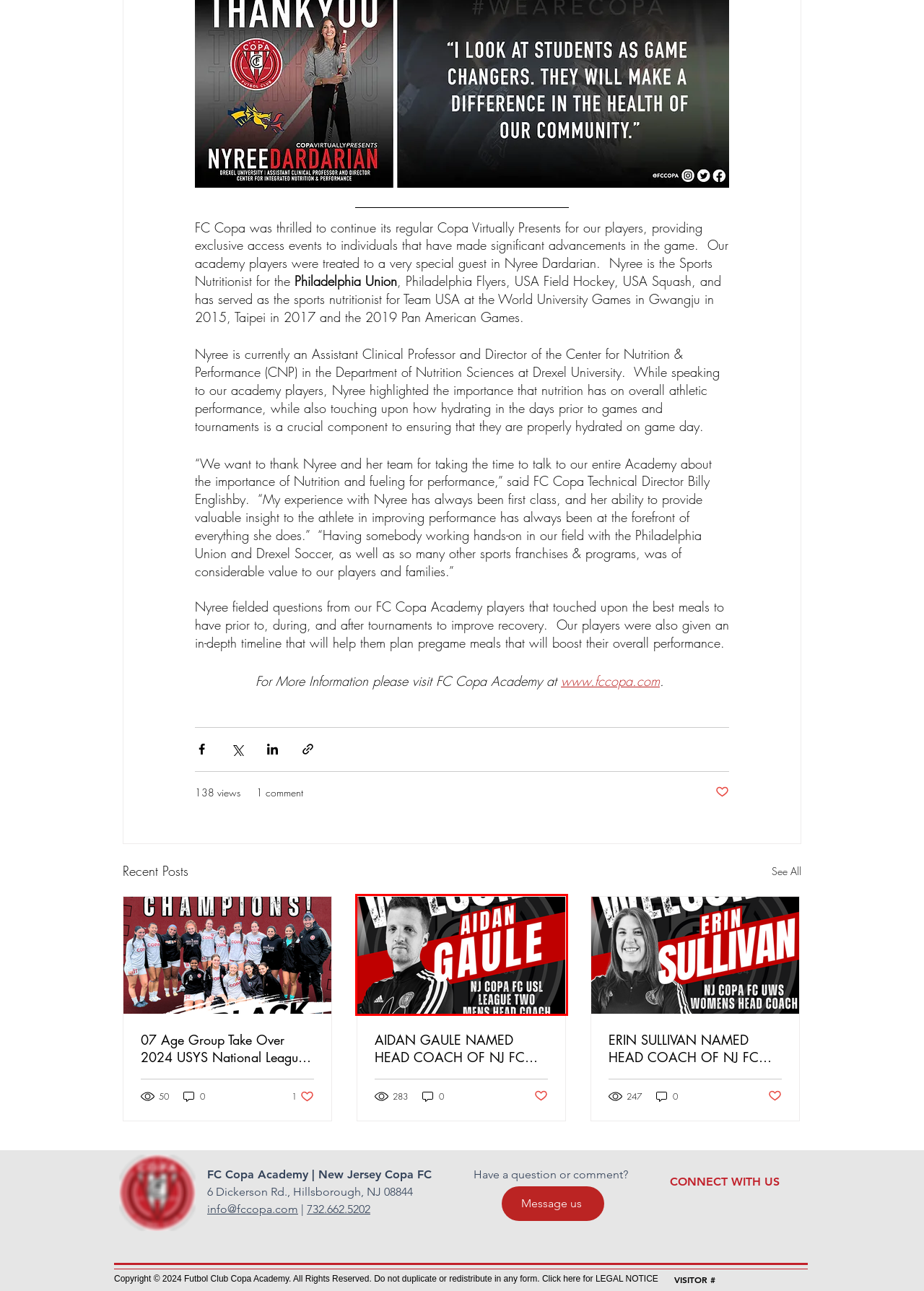Given a screenshot of a webpage with a red bounding box highlighting a UI element, choose the description that best corresponds to the new webpage after clicking the element within the red bounding box. Here are your options:
A. ABOUT | FC Copa Academy
B. FC Copa Alumni
C. USL | FC Copa Academy
D. 07 Age Group Take Over 2024 USYS National League Regional Showcase
E. Commitment
F. New Jersey Copa FC UWS
G. AIDAN GAULE NAMED HEAD COACH OF NJ FC COPA USL2 TEAM FOR 2024
H. ERIN SULLIVAN NAMED HEAD COACH OF NJ FC COPA UWS WOMENS TEAM

G